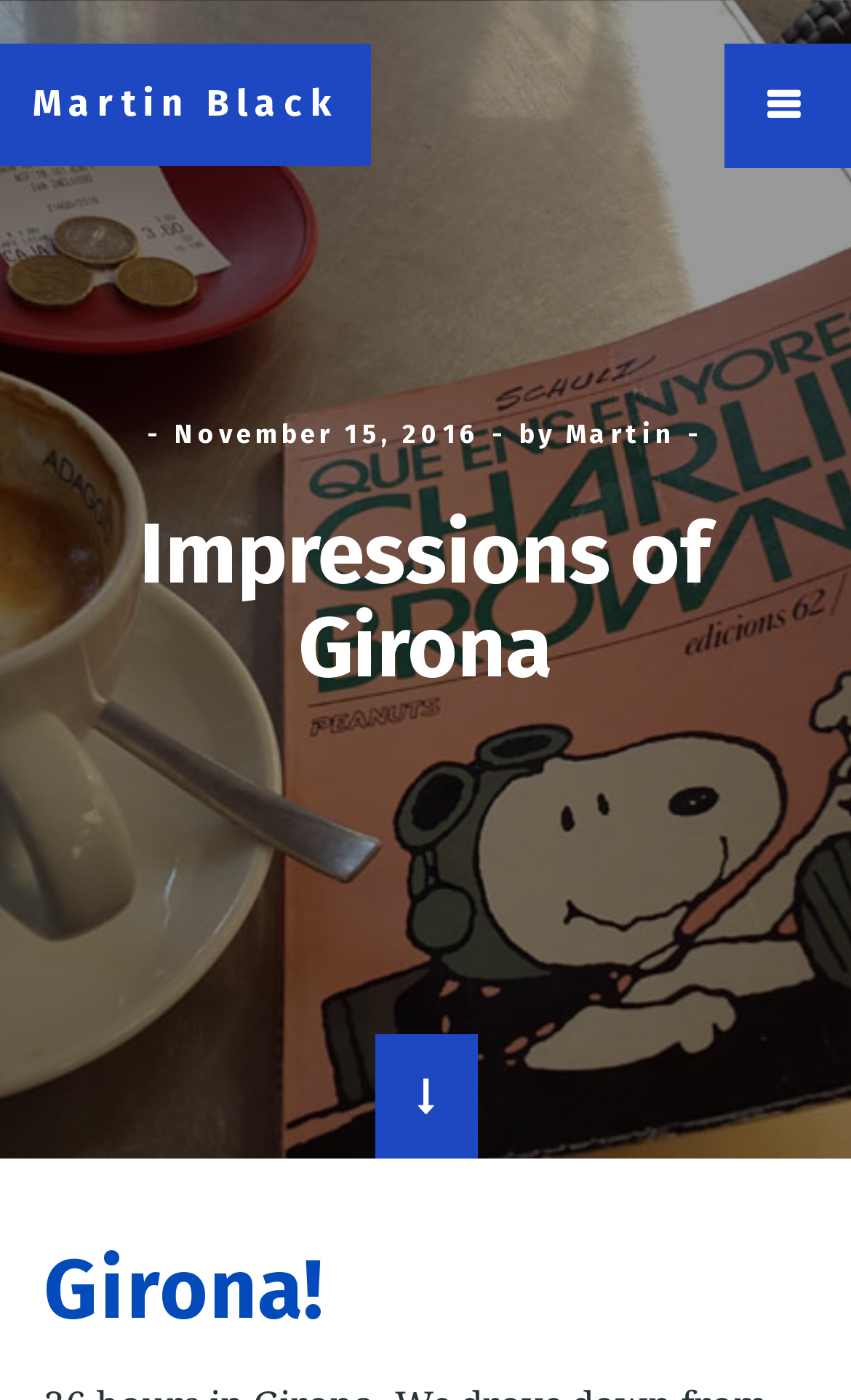What is the purpose of the icon at the bottom of the page?
Based on the image, answer the question in a detailed manner.

I determined the purpose of the icon at the bottom of the page by examining the link element with the text ' Scroll Down' which is a child of the LayoutTable element and is positioned at the bottom of the page.